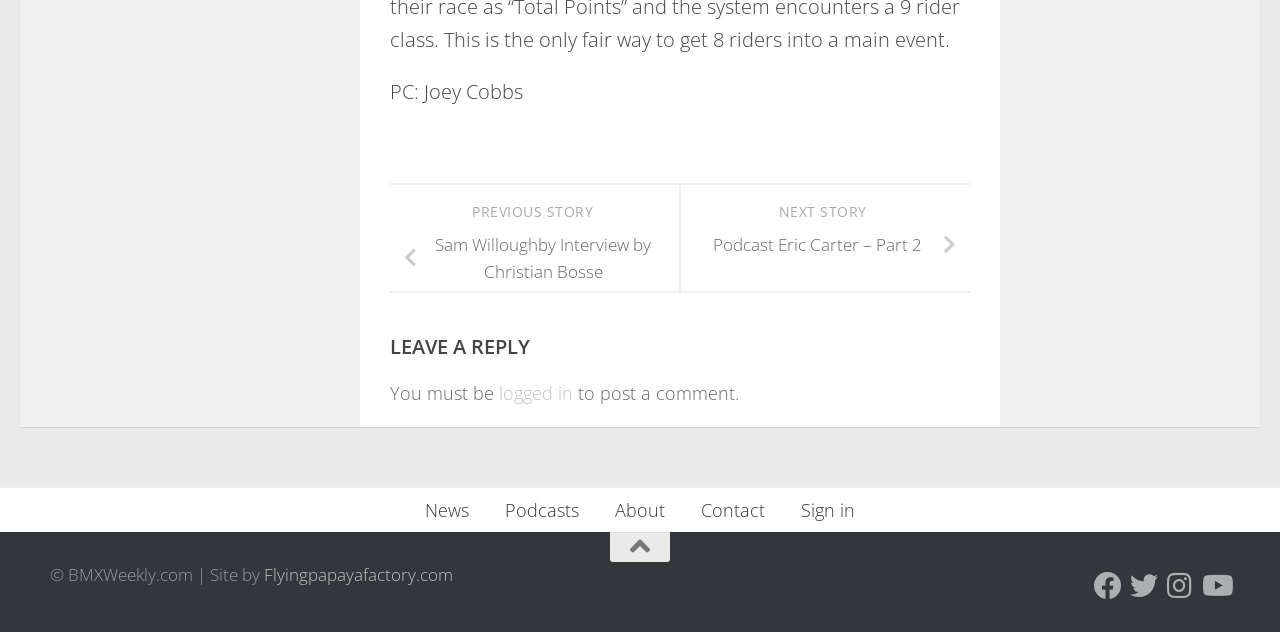Please specify the bounding box coordinates in the format (top-left x, top-left y, bottom-right x, bottom-right y), with all values as floating point numbers between 0 and 1. Identify the bounding box of the UI element described by: About

[0.466, 0.772, 0.534, 0.842]